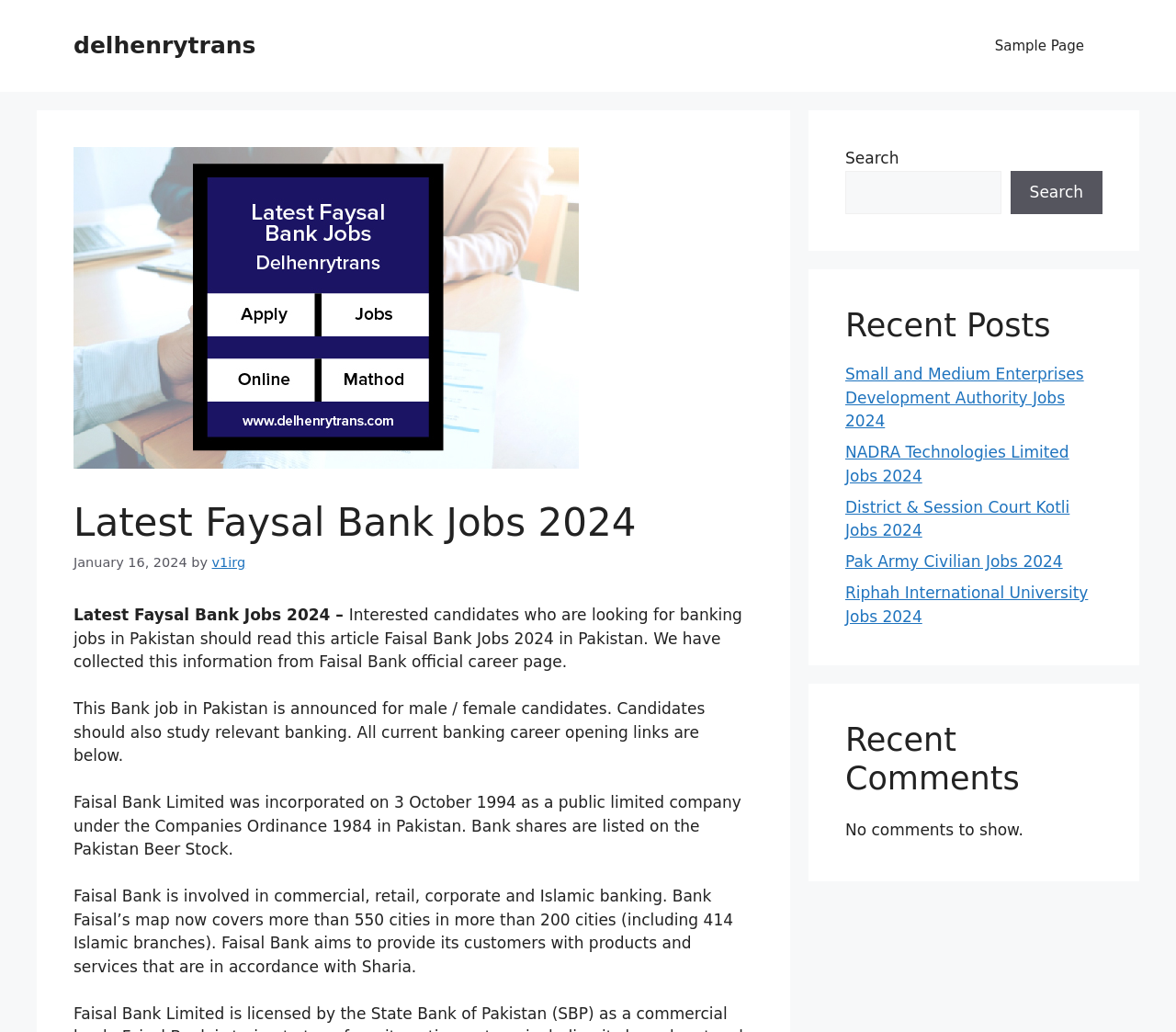What is the date of the article?
Based on the image, please offer an in-depth response to the question.

The article has a timestamp 'January 16, 2024' located below the heading, indicating that the article was published on this date.